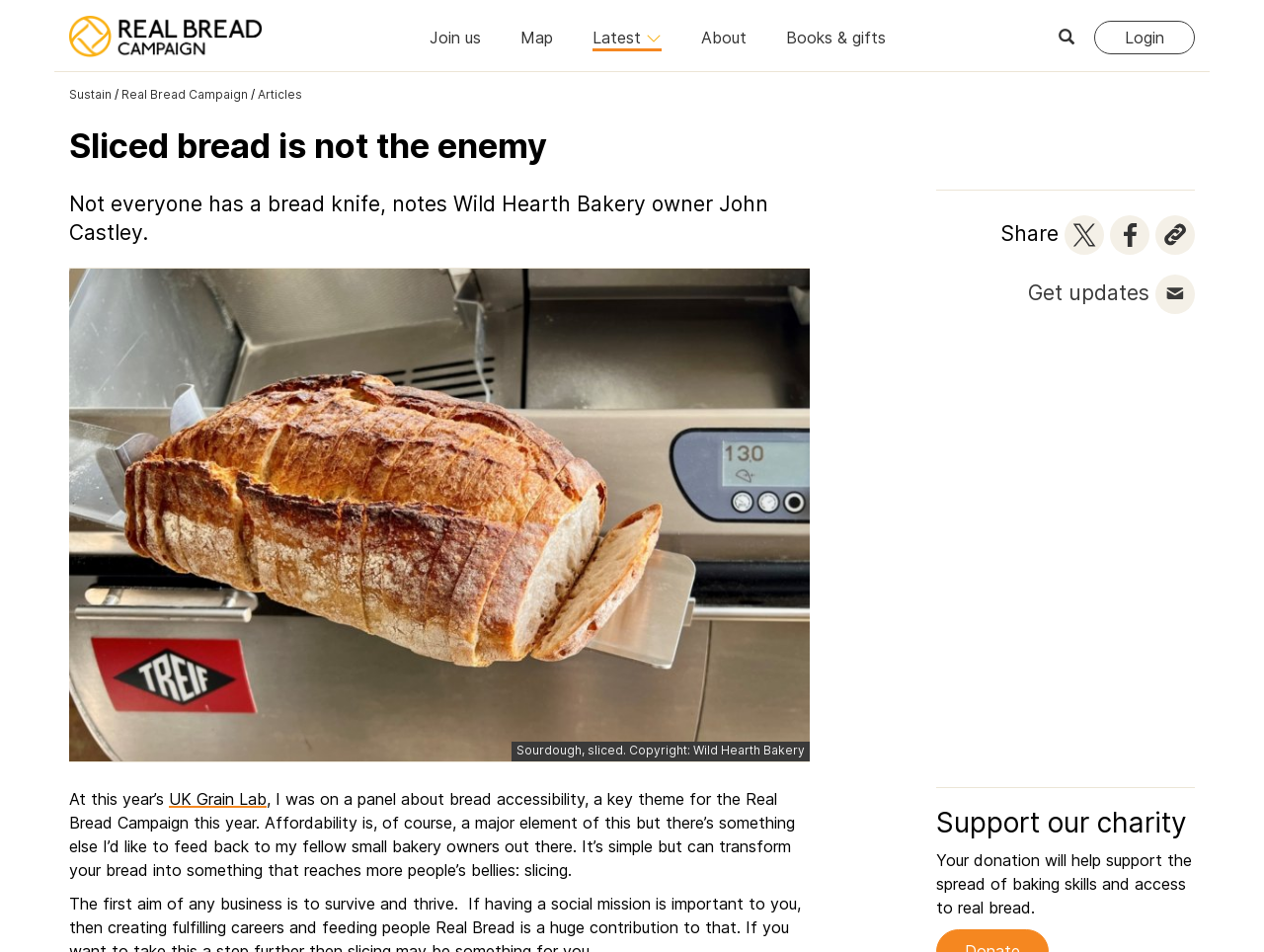Give the bounding box coordinates for the element described as: "Local".

None